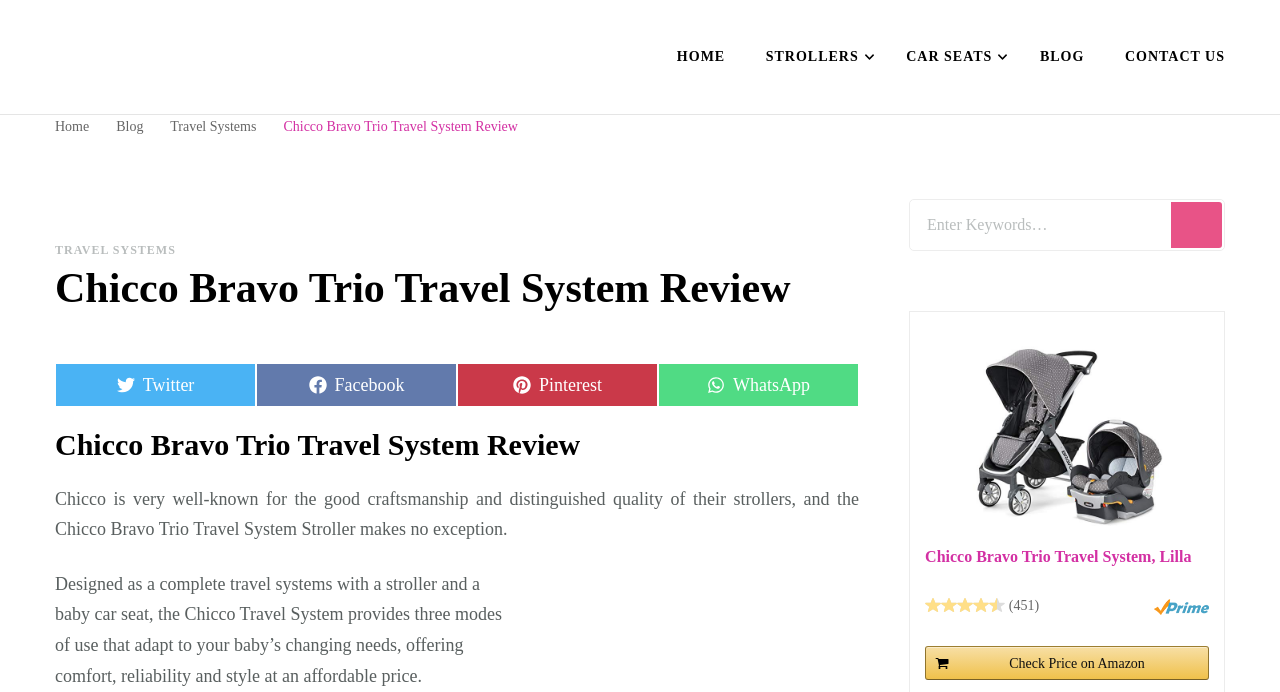What type of product is being reviewed?
Using the image, respond with a single word or phrase.

Stroller